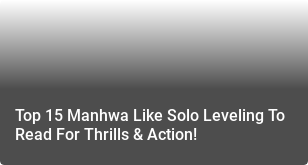What is the inspiration for the recommended manhwa list?
Please use the image to deliver a detailed and complete answer.

The title specifically mentions 'Solo Leveling' as the inspiration for the recommended manhwa list, implying that the list is curated for fans of the popular manhwa series who are looking for similar stories.